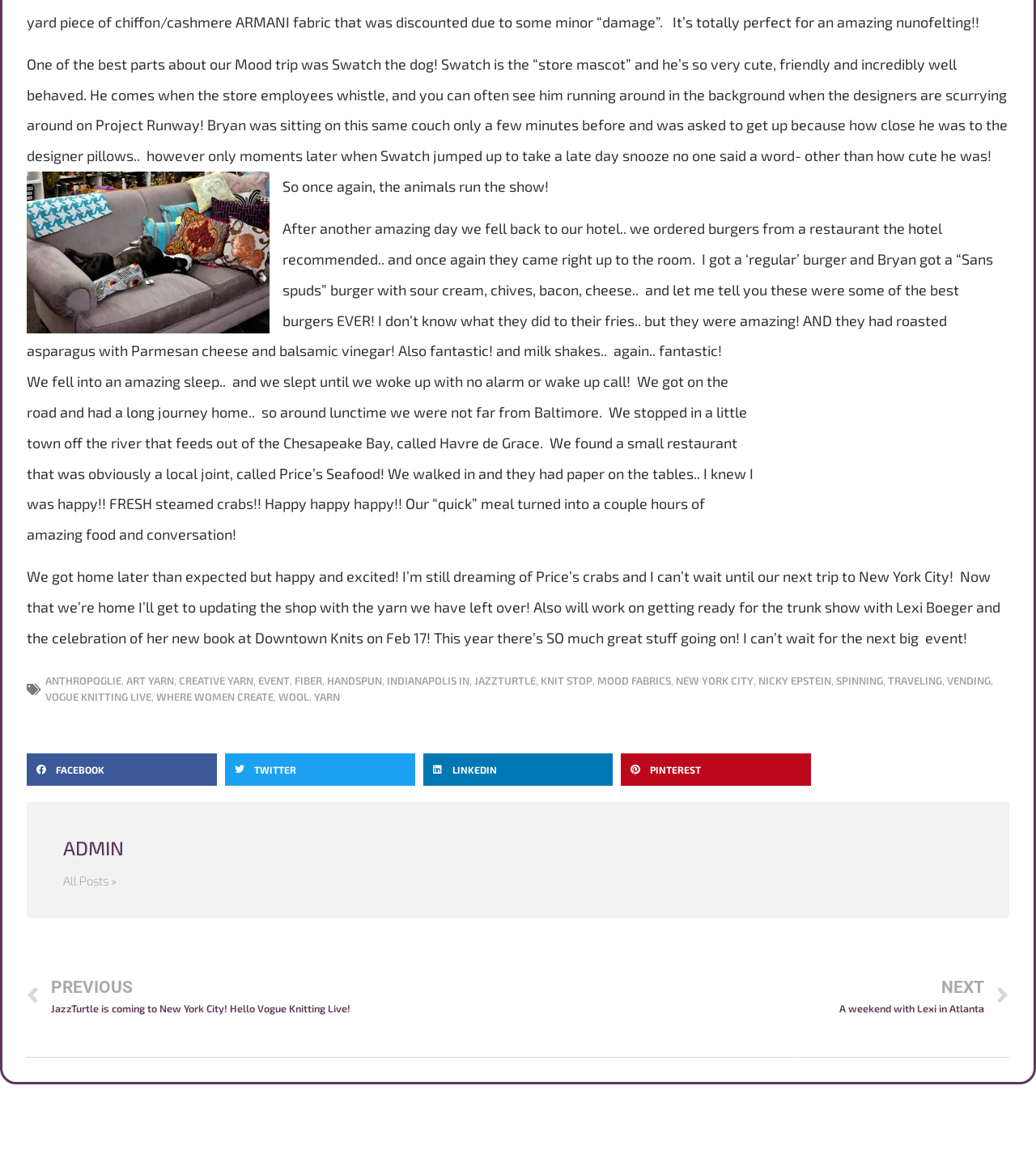What type of food did the author order from a restaurant?
Answer with a single word or phrase, using the screenshot for reference.

Burgers